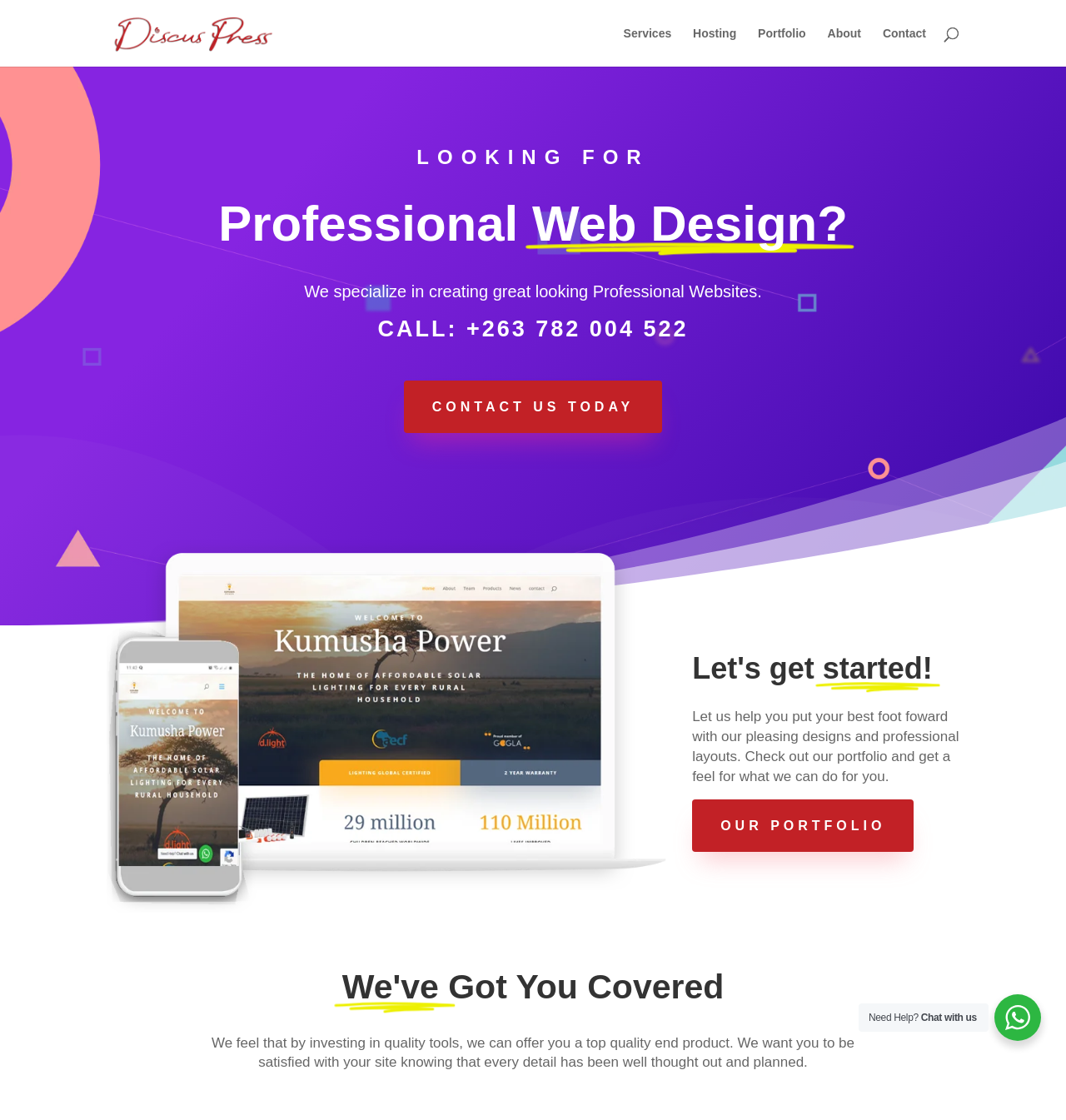What is the focus of Discus Press's investment?
From the details in the image, answer the question comprehensively.

According to the static text 'We feel that by investing in quality tools, we can offer you a top quality end product.', it can be inferred that Discus Press focuses on investing in quality tools to provide top-quality end products to their clients.